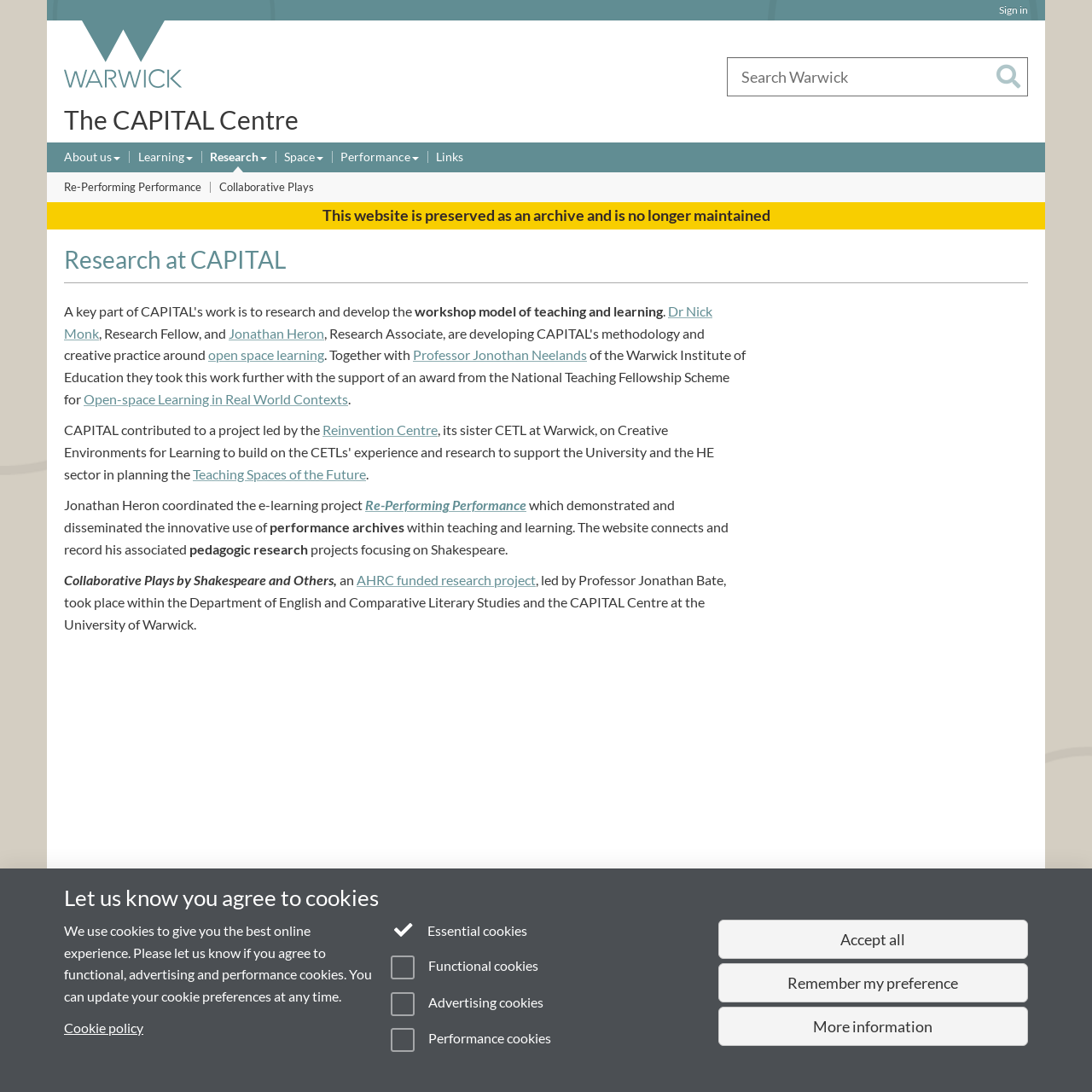Determine the bounding box coordinates of the element's region needed to click to follow the instruction: "Go to the CAPITAL Centre". Provide these coordinates as four float numbers between 0 and 1, formatted as [left, top, right, bottom].

[0.059, 0.095, 0.273, 0.124]